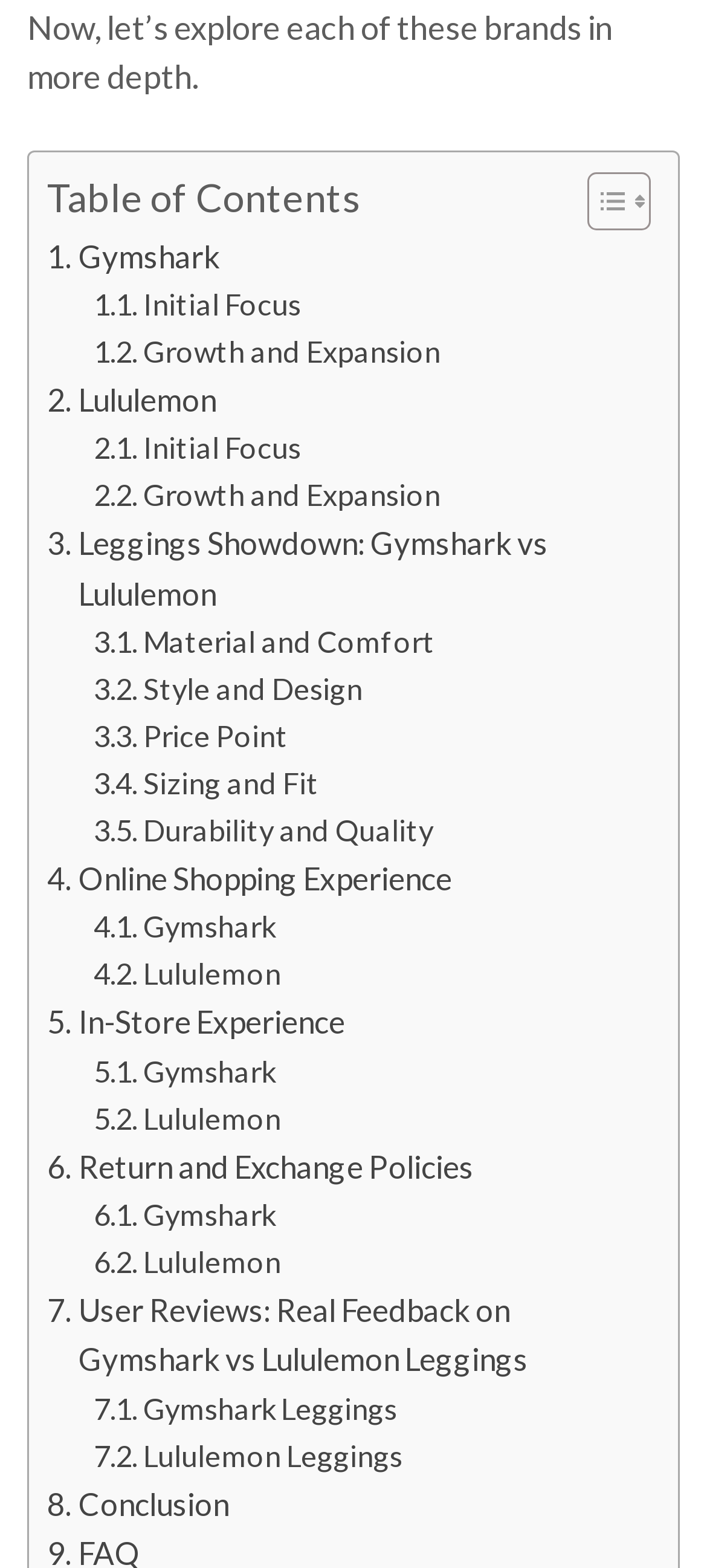Provide the bounding box coordinates of the area you need to click to execute the following instruction: "View Conclusion".

[0.067, 0.943, 0.324, 0.975]